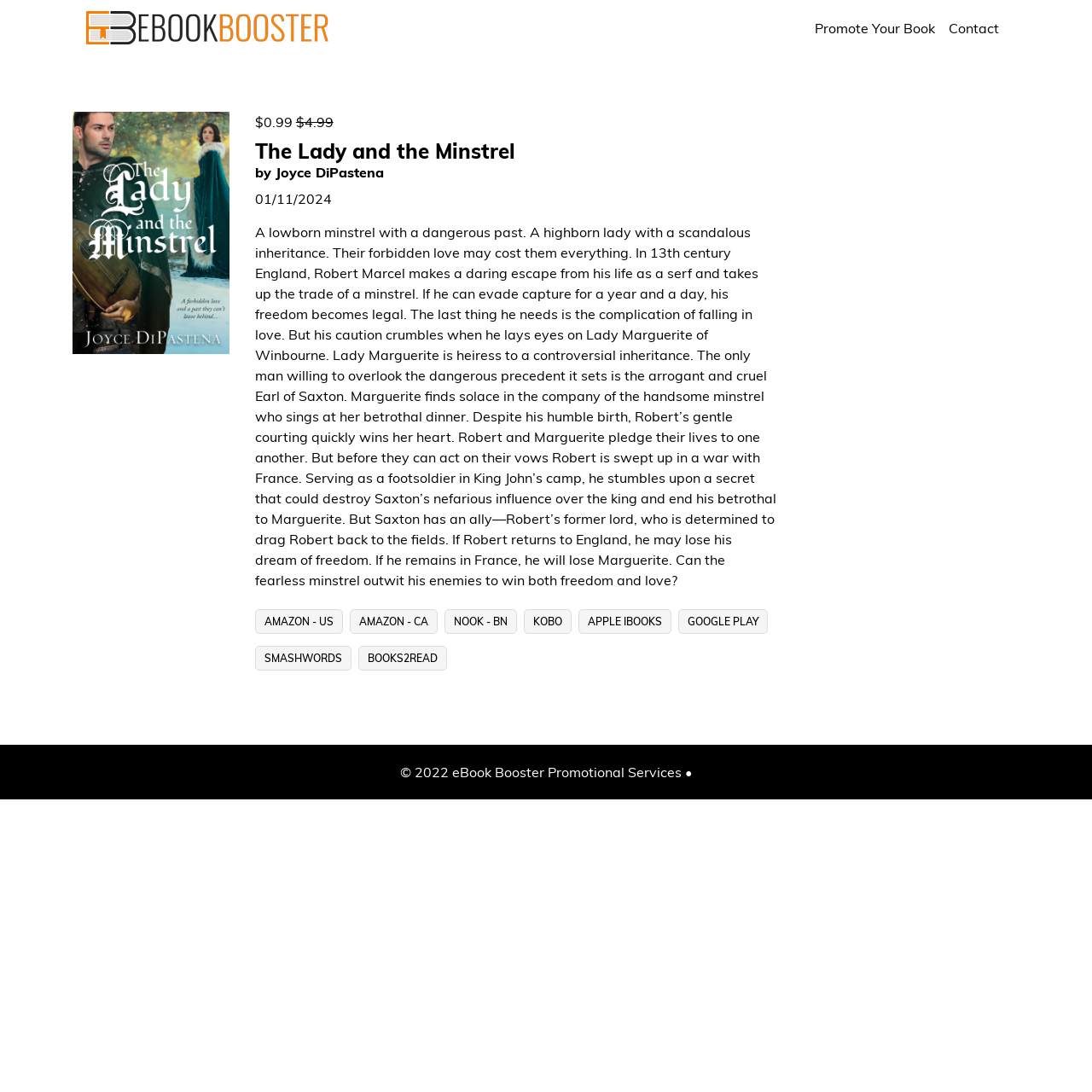Reply to the question with a brief word or phrase: What is the price of the eBook?

$0.99